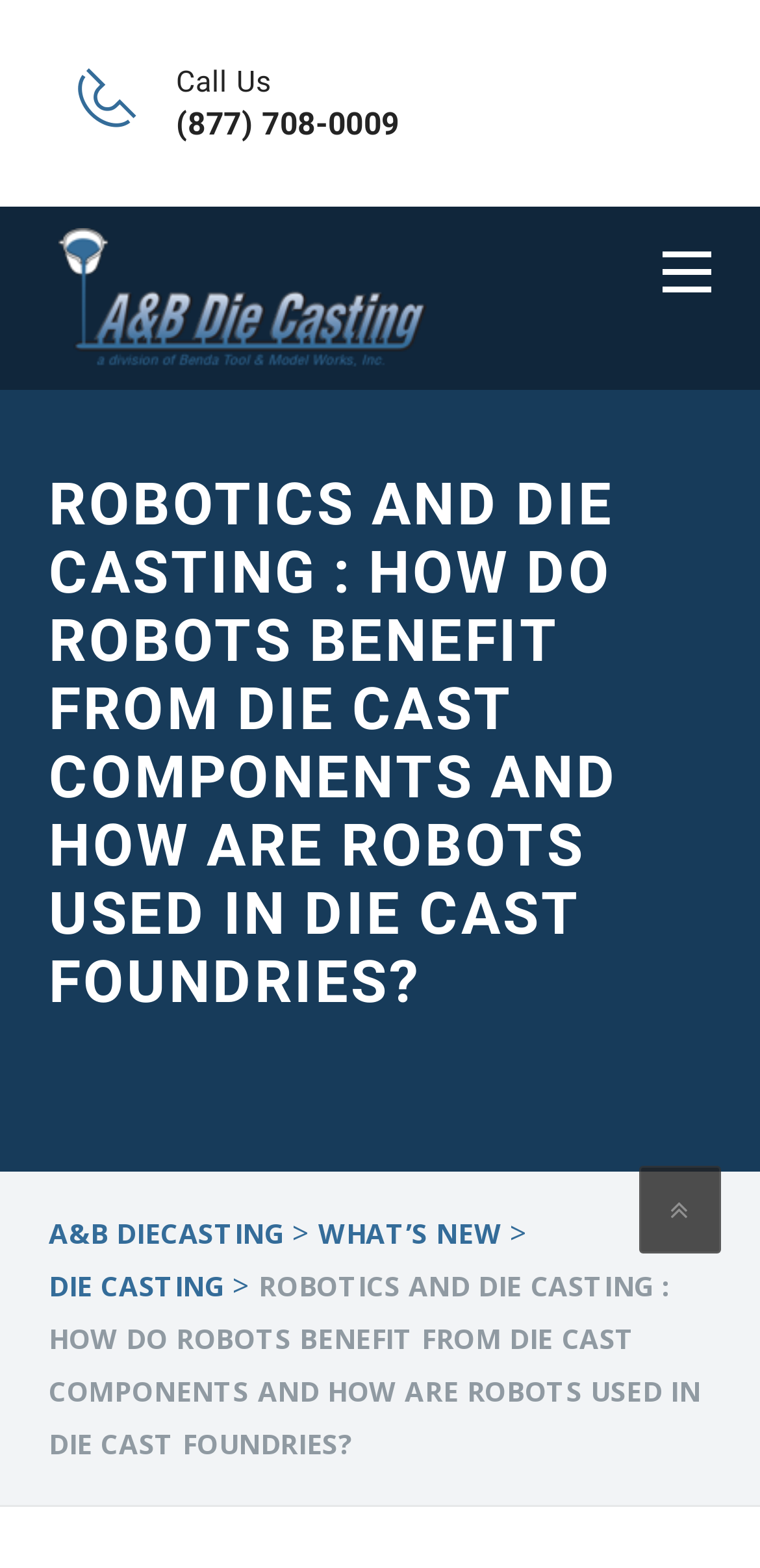Answer the following query with a single word or phrase:
What is the phone number to call?

(877) 708-0009